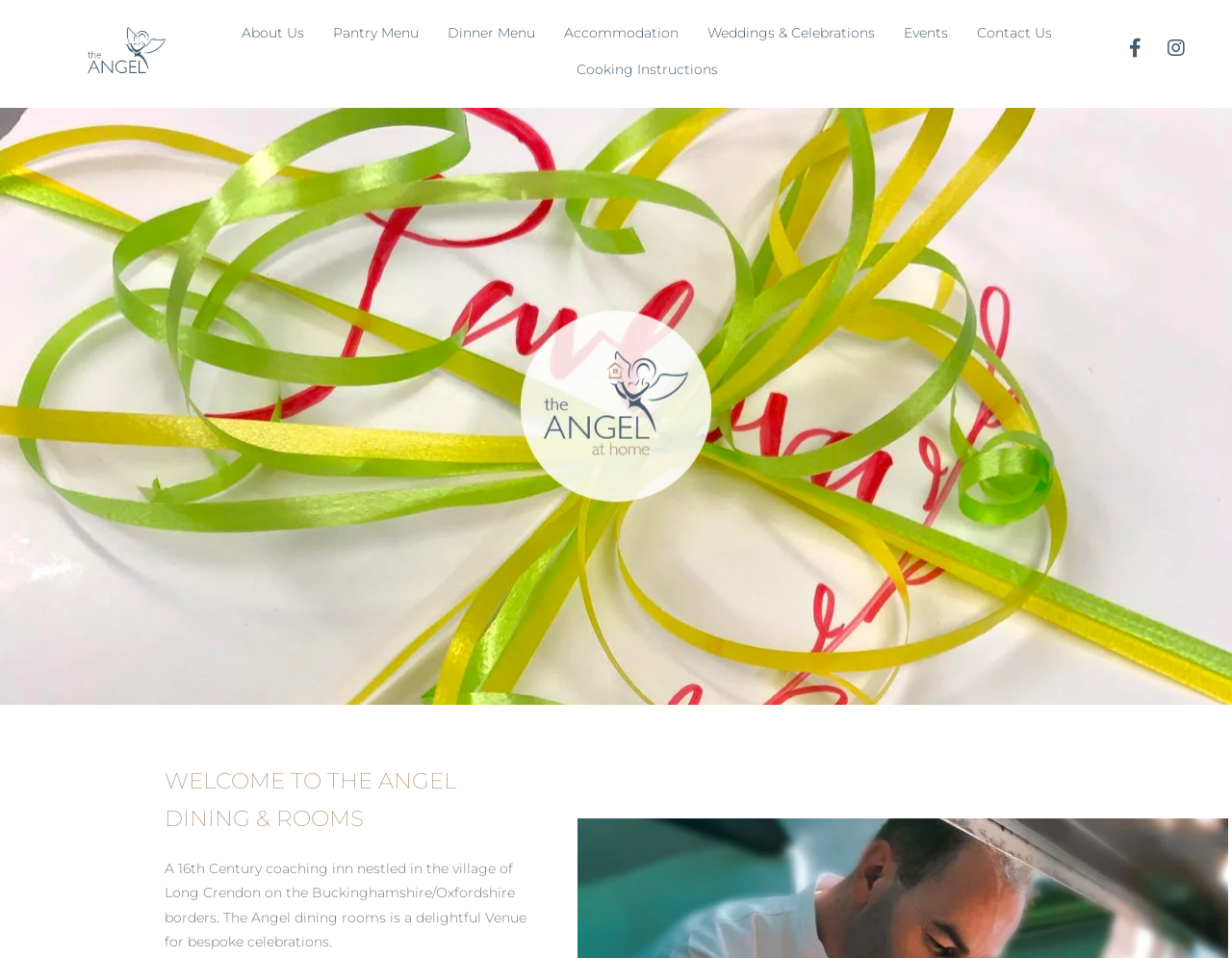Using the description: "Instagram", determine the UI element's bounding box coordinates. Ensure the coordinates are in the format of four float numbers between 0 and 1, i.e., [left, top, right, bottom].

[0.944, 0.037, 0.966, 0.065]